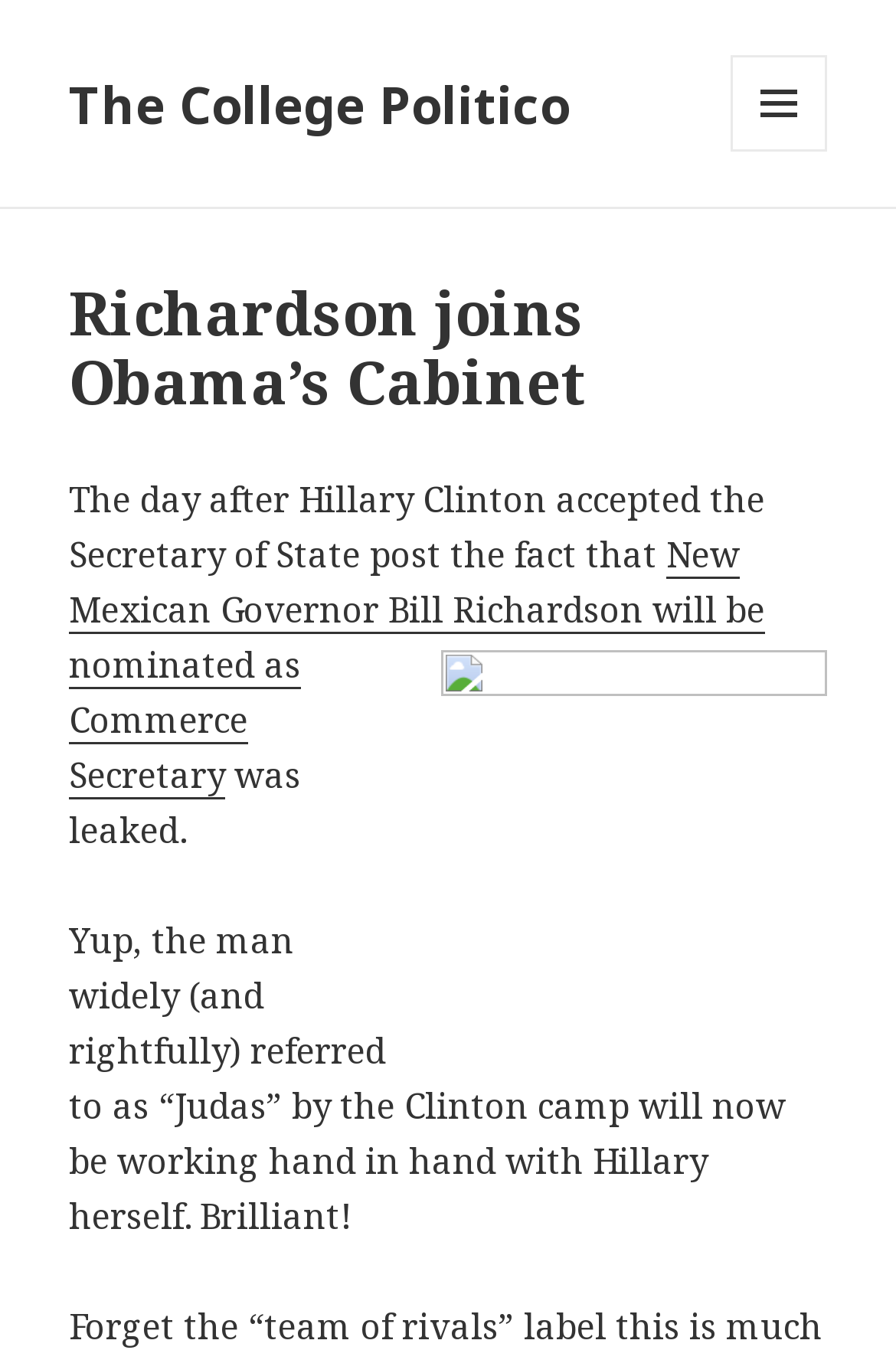Detail the various sections and features of the webpage.

The webpage appears to be an article from "The College Politico" with a focus on politics. At the top left of the page, there is a link to the website's homepage, "The College Politico". Next to it, on the top right, is a button labeled "MENU AND WIDGETS" that is not currently expanded.

Below the top section, there is a header area that spans the entire width of the page. Within this header, there is a heading that reads "Richardson joins Obama’s Cabinet". 

Underneath the header, there is a block of text that starts with "The day after Hillary Clinton accepted the Secretary of State post the fact that" and continues with a link to "New Mexican Governor Bil" which is followed by an image. The text then continues with another link to "l Richardson will be nominated as Commerce Secretary". 

Following this, there is a sentence that reads "was leaked." and then a longer paragraph of text that discusses the implications of Richardson working with Hillary Clinton. This paragraph takes up most of the remaining space on the page.